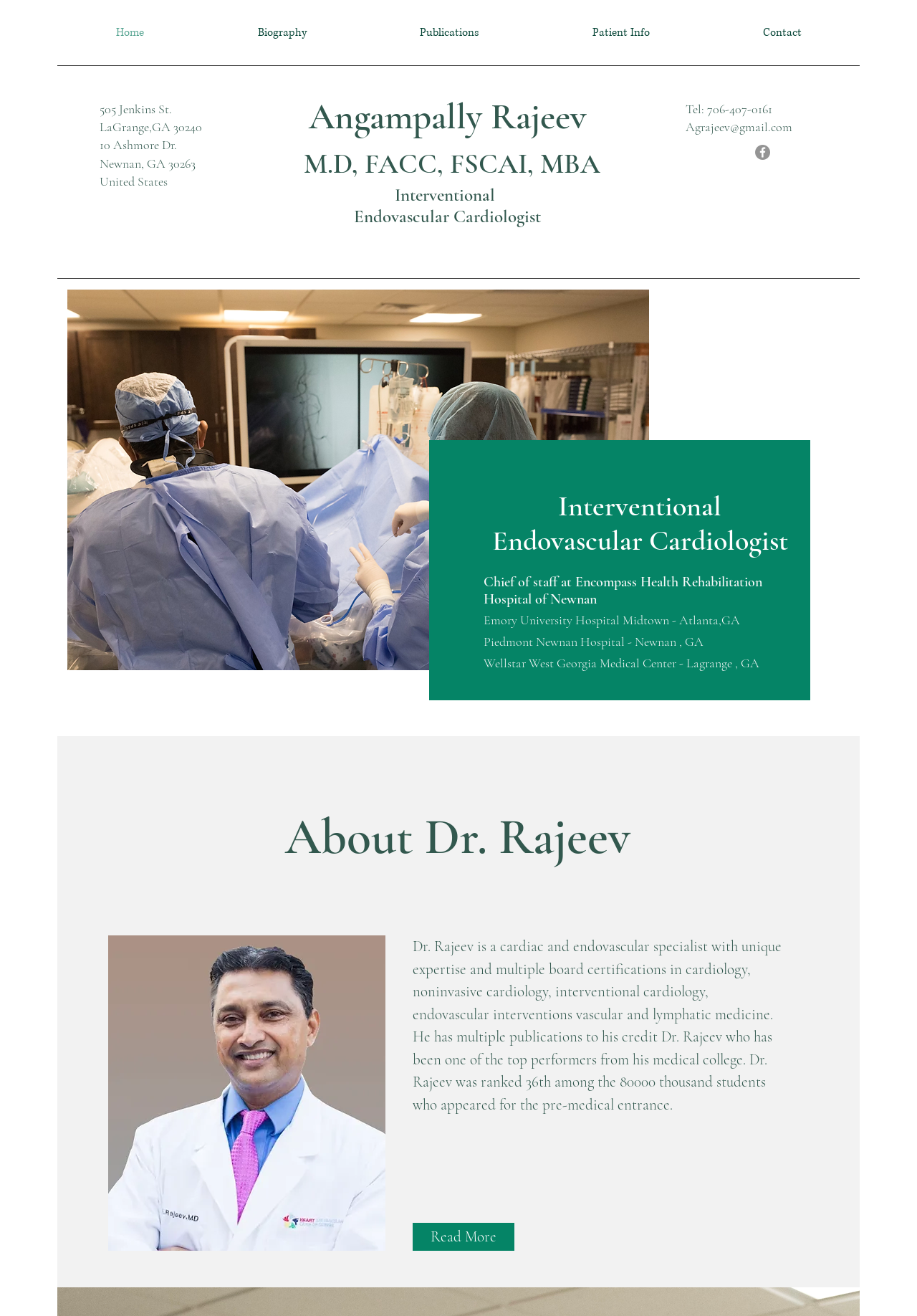Determine the coordinates of the bounding box for the clickable area needed to execute this instruction: "Read more about Dr. Rajeev".

[0.45, 0.929, 0.561, 0.951]